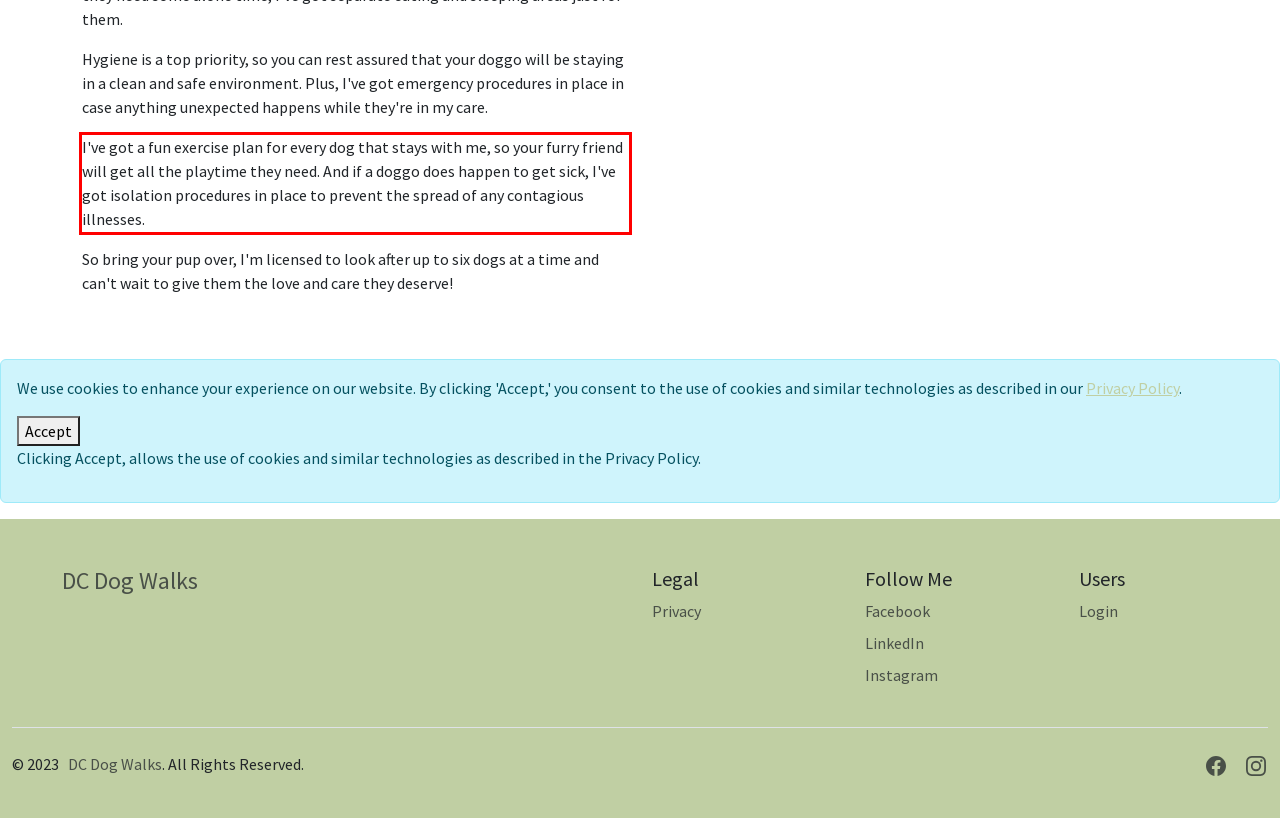Given a screenshot of a webpage, locate the red bounding box and extract the text it encloses.

I've got a fun exercise plan for every dog that stays with me, so your furry friend will get all the playtime they need. And if a doggo does happen to get sick, I've got isolation procedures in place to prevent the spread of any contagious illnesses.